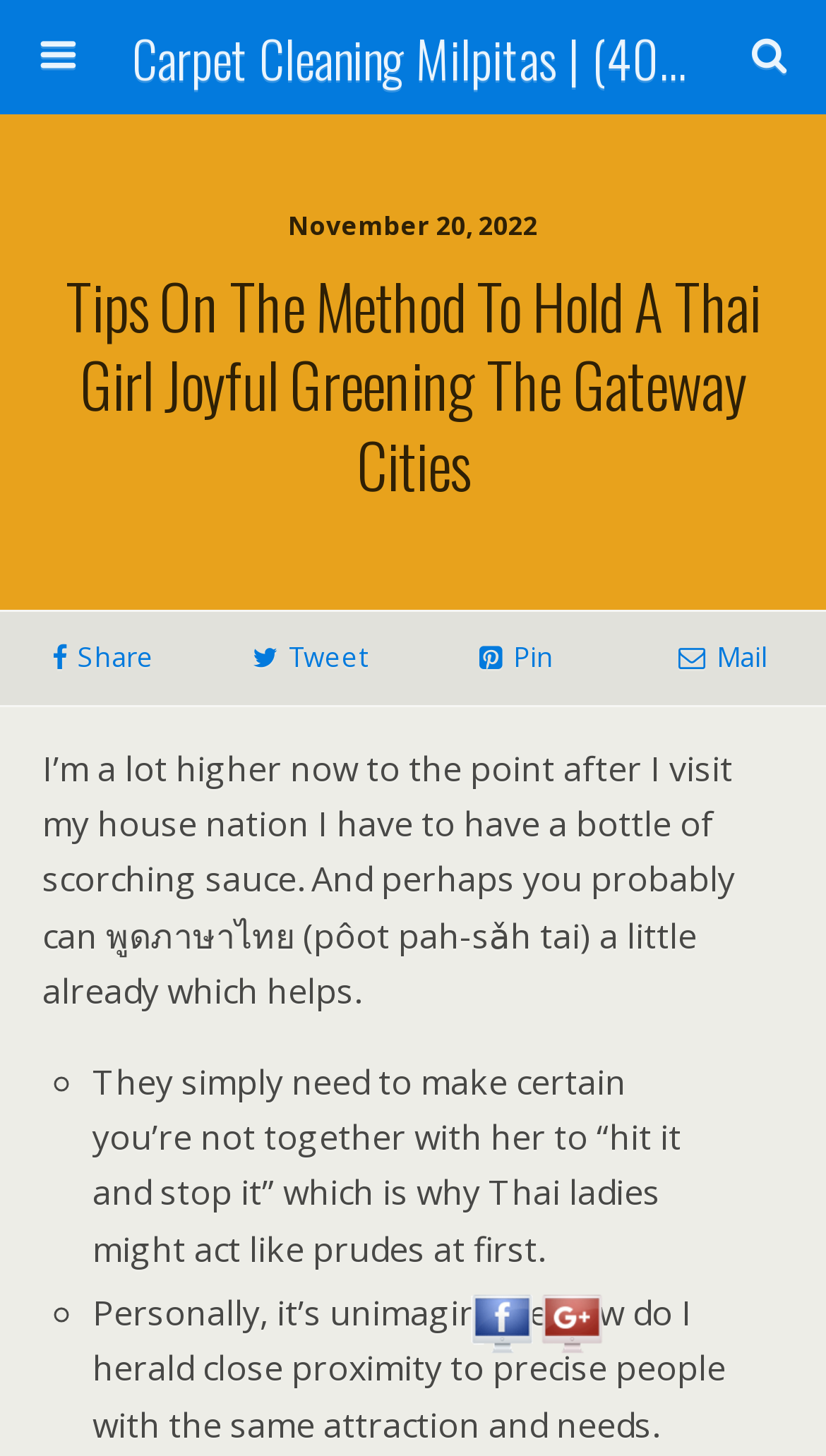How many social media links are there?
Based on the screenshot, provide a one-word or short-phrase response.

4